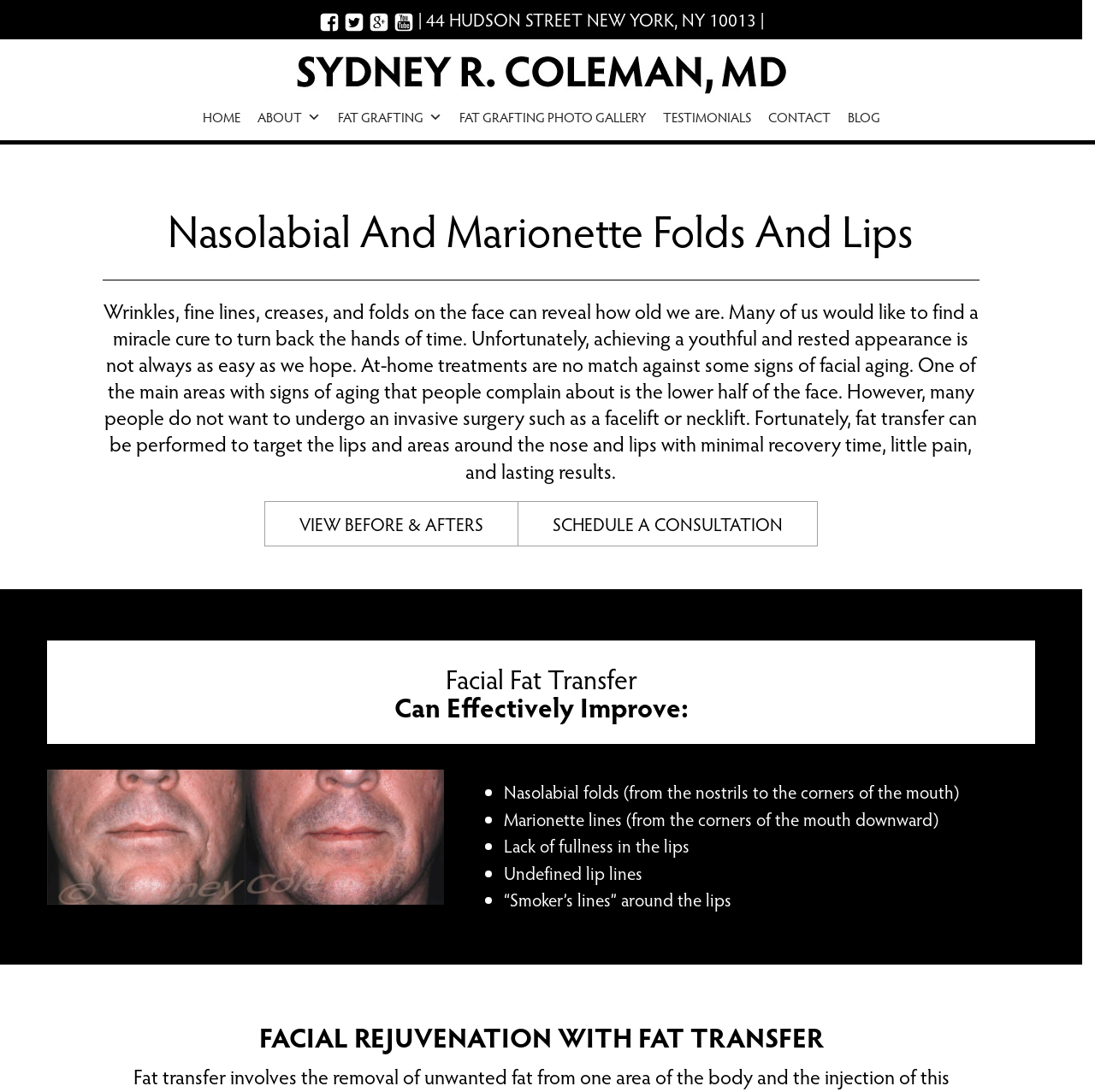Can you find the bounding box coordinates for the element that needs to be clicked to execute this instruction: "View before and after photos"? The coordinates should be given as four float numbers between 0 and 1, i.e., [left, top, right, bottom].

[0.241, 0.459, 0.473, 0.501]